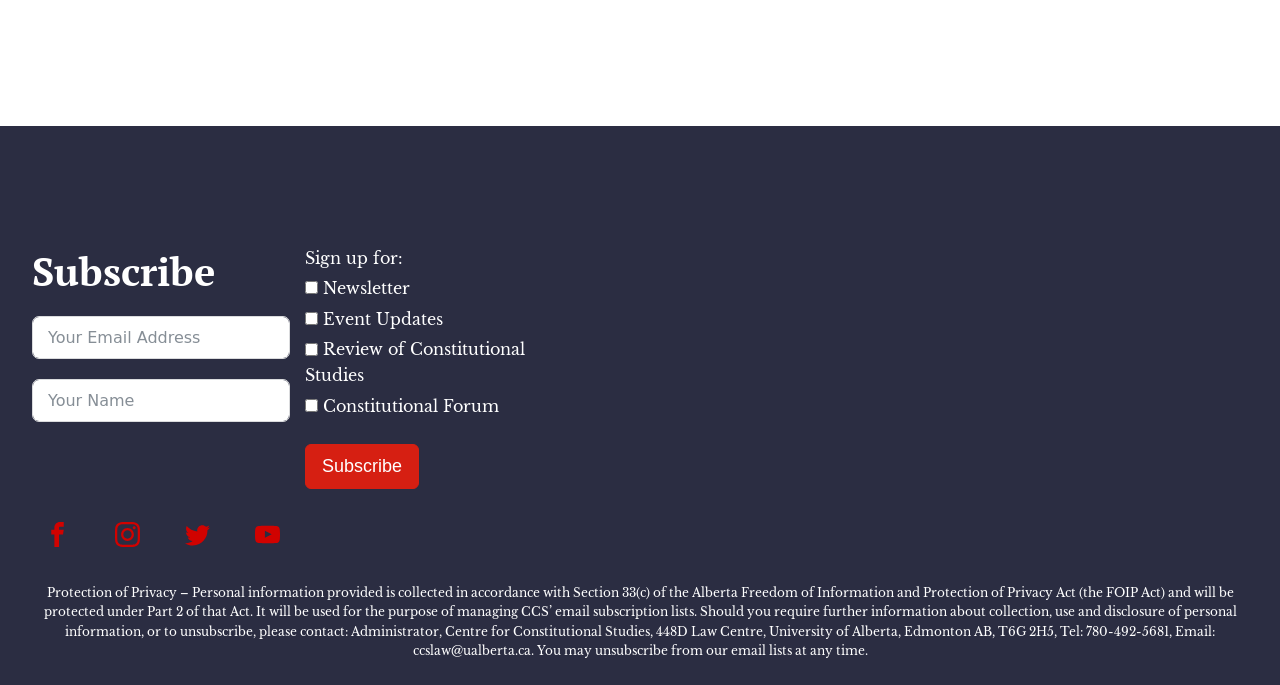Based on the element description Visit our Twitter, identify the bounding box of the UI element in the given webpage screenshot. The coordinates should be in the format (top-left x, top-left y, bottom-right x, bottom-right y) and must be between 0 and 1.

[0.134, 0.743, 0.173, 0.816]